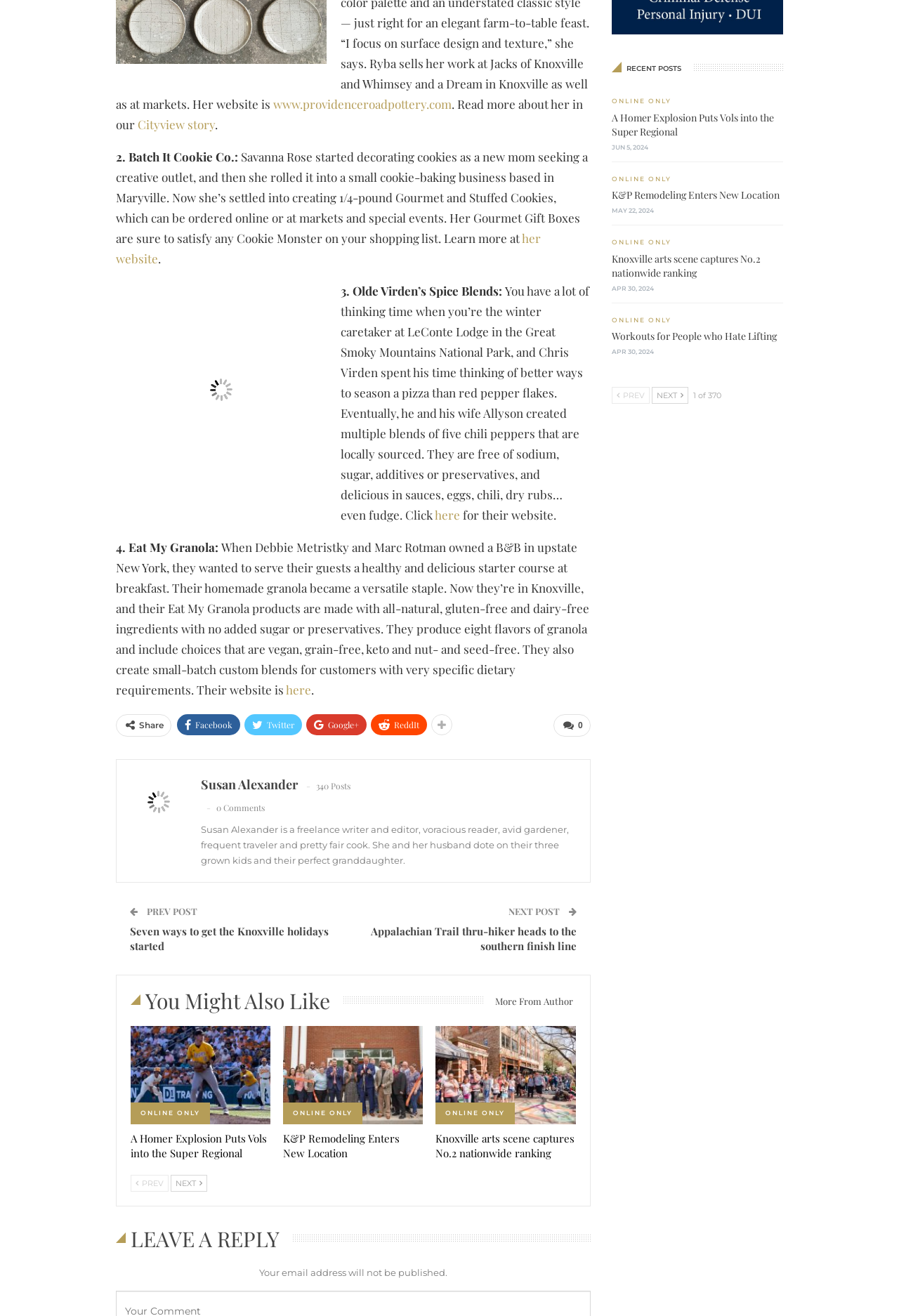Determine the bounding box coordinates of the clickable region to carry out the instruction: "Learn about the bar".

None